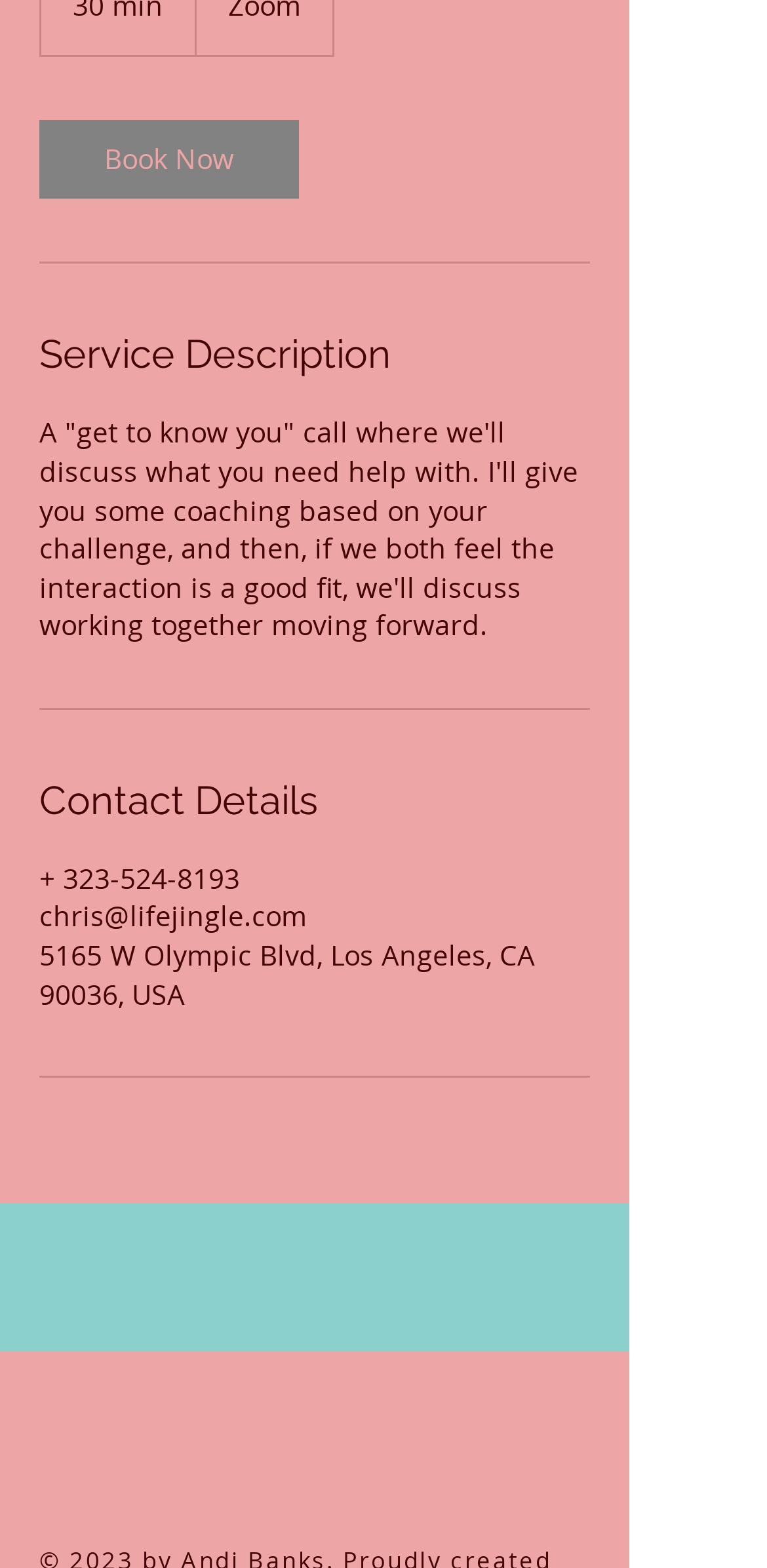What is the title of the second section?
Can you provide an in-depth and detailed response to the question?

The second section is titled 'Contact Details', which contains the phone number, email, and address.